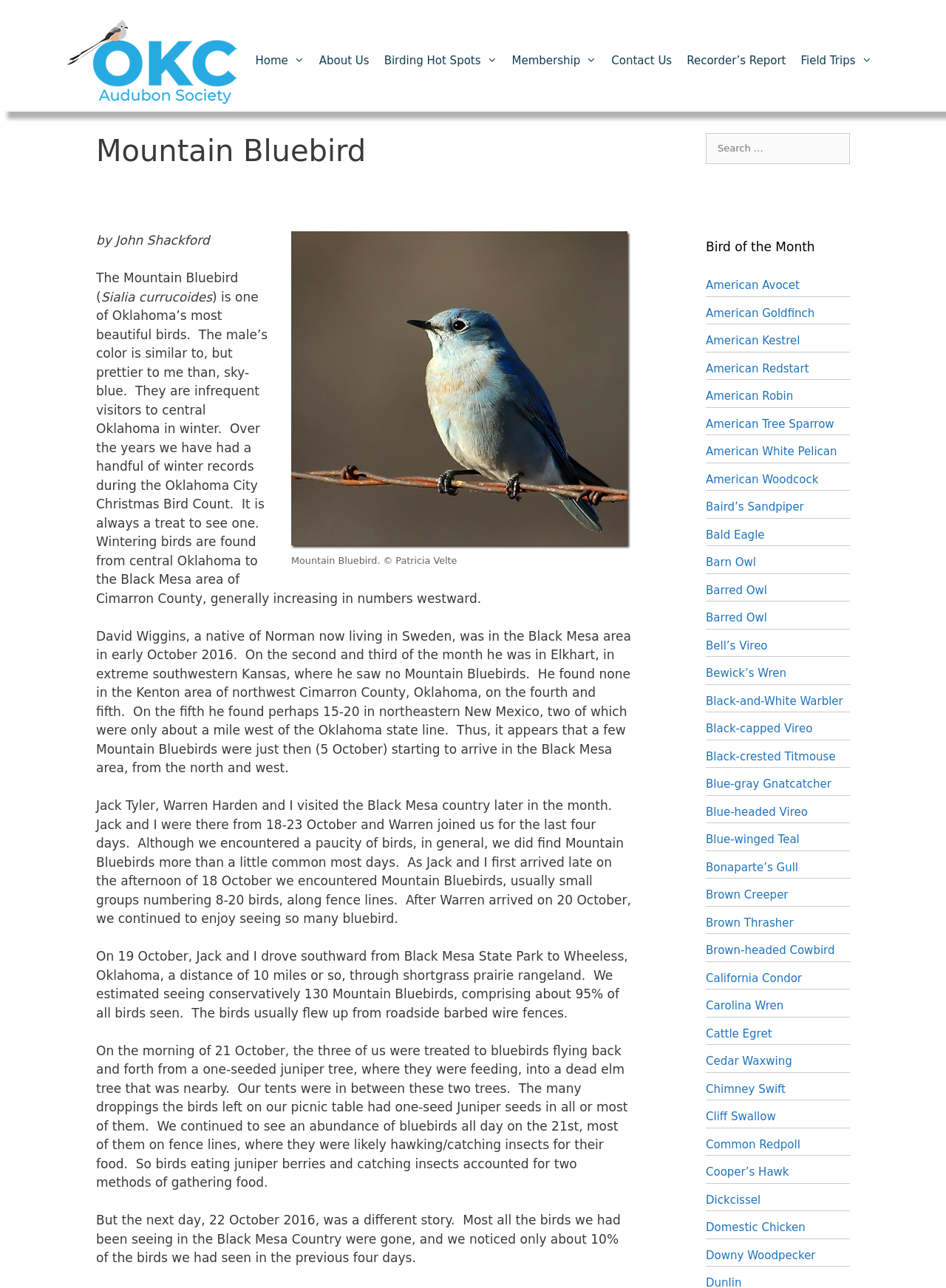Identify the bounding box of the HTML element described as: "American White Pelican".

[0.746, 0.345, 0.885, 0.356]